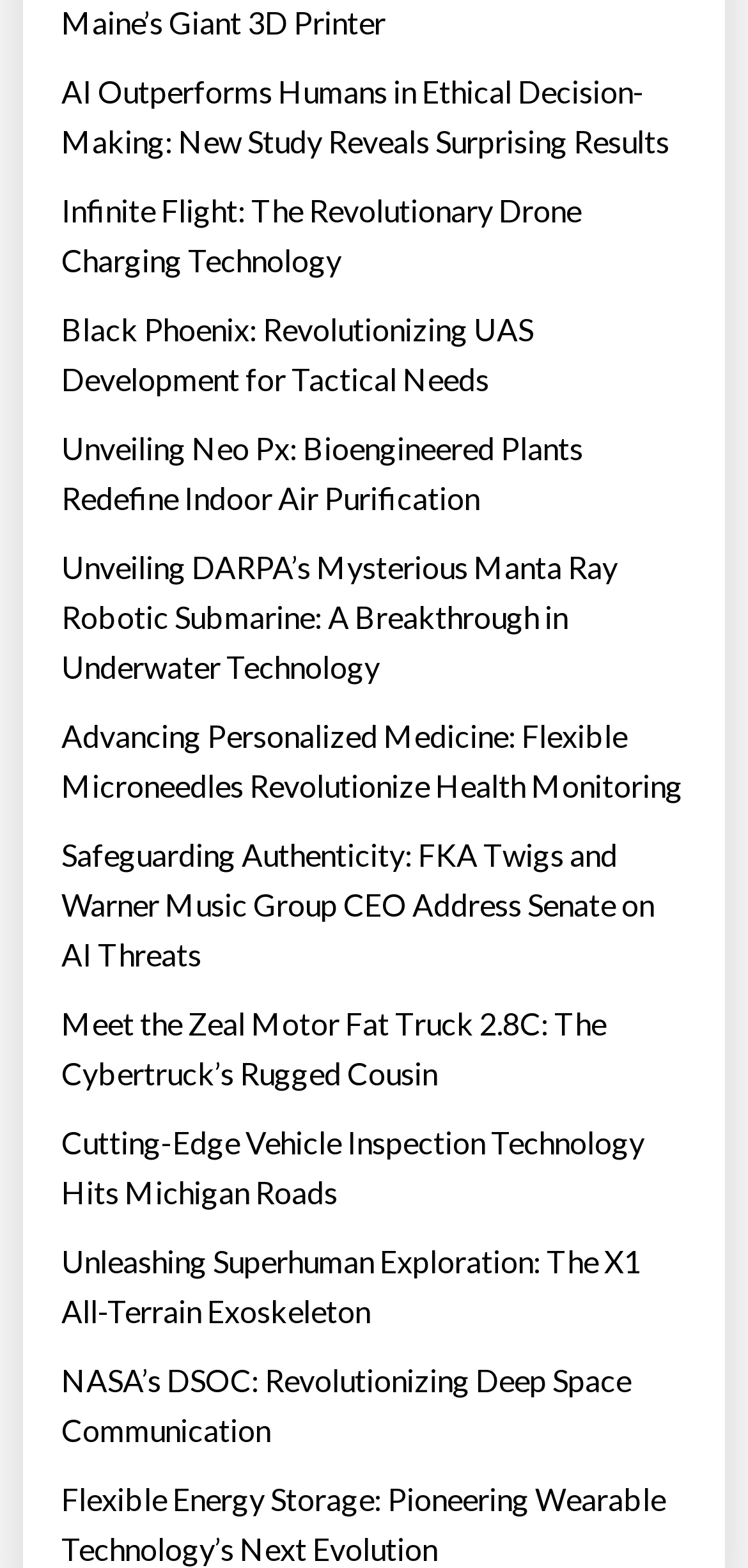Is there a specific theme or category for the article links?
Based on the image, provide a one-word or brief-phrase response.

Technology and innovation